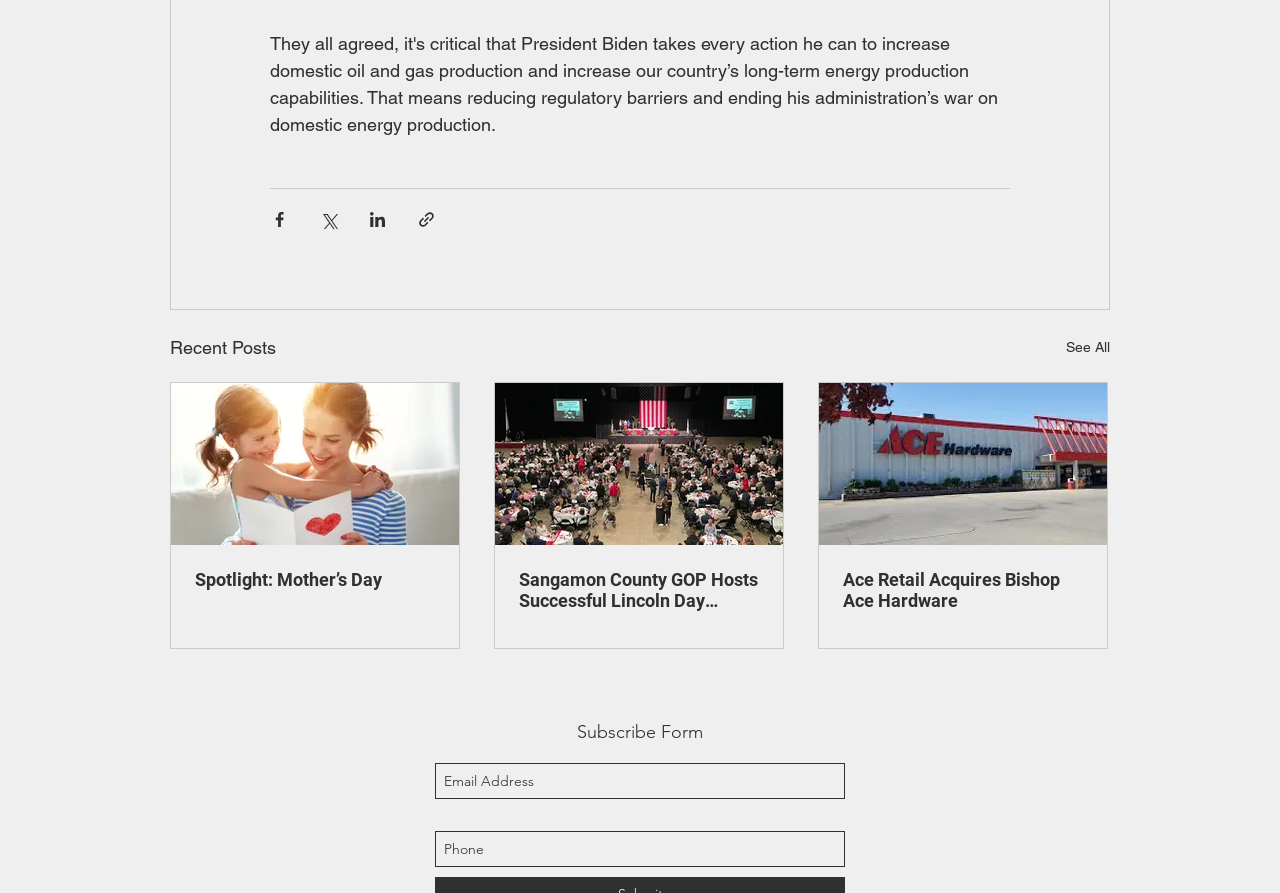What is the title of the first article?
Based on the image, answer the question in a detailed manner.

The first article does not have a specified title. However, it has a link with an empty string, and another link with the text 'Spotlight: Mother’s Day'.